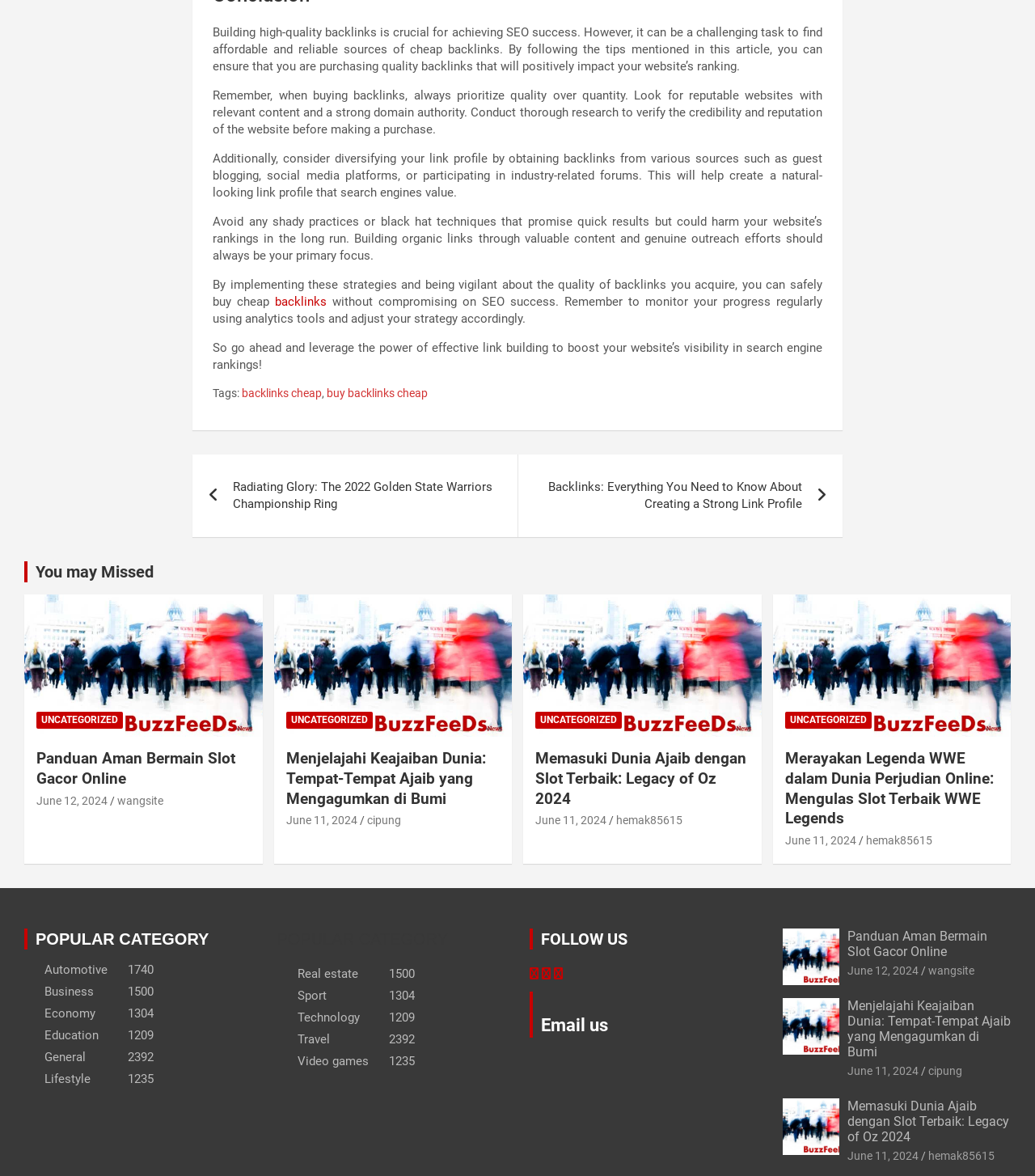Given the element description, predict the bounding box coordinates in the format (top-left x, top-left y, bottom-right x, bottom-right y). Make sure all values are between 0 and 1. Here is the element description: hemak85615

[0.896, 0.978, 0.961, 0.989]